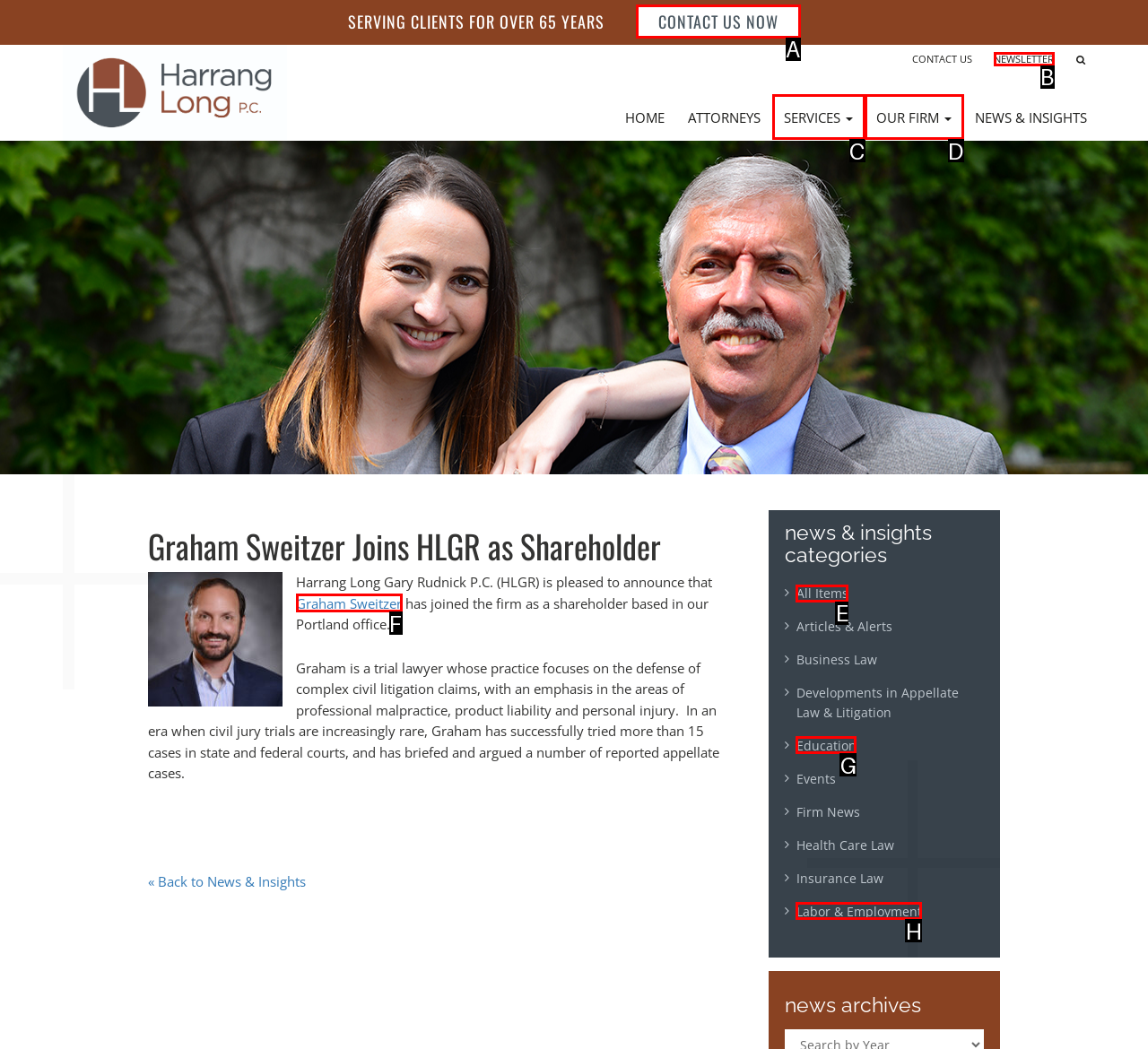Determine which HTML element should be clicked to carry out the following task: Click the 'CONTACT US NOW' link Respond with the letter of the appropriate option.

A